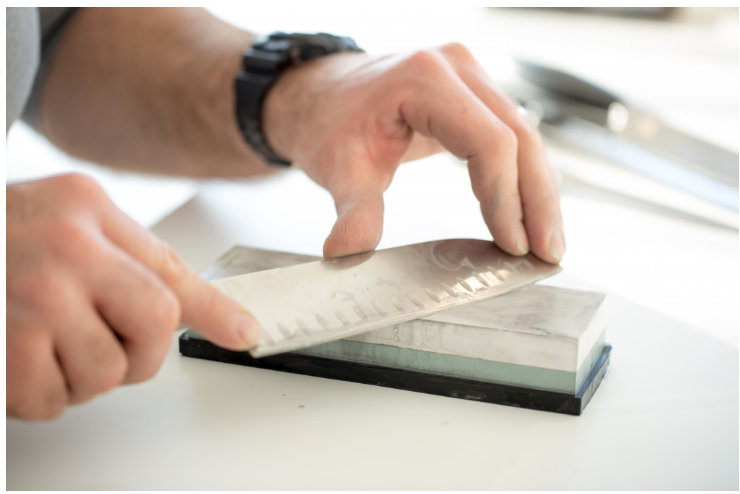Using the image as a reference, answer the following question in as much detail as possible:
What can be seen in the background of the image?

According to the caption, in the background, various kitchen utensils can be seen, suggesting that this activity is part of a larger culinary endeavor, implying that the image is set in a kitchen environment.